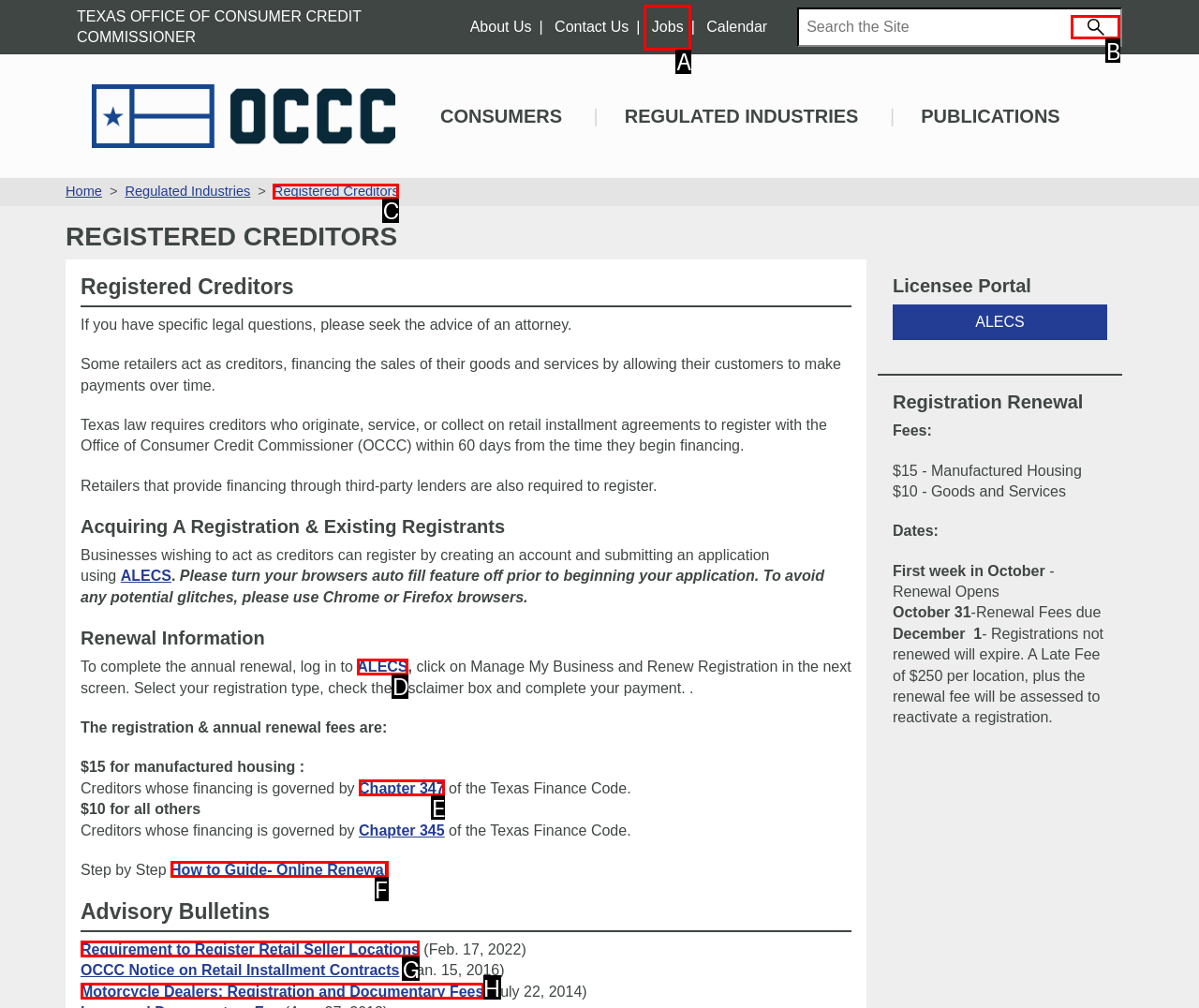Choose the UI element you need to click to carry out the task: Search.
Respond with the corresponding option's letter.

B